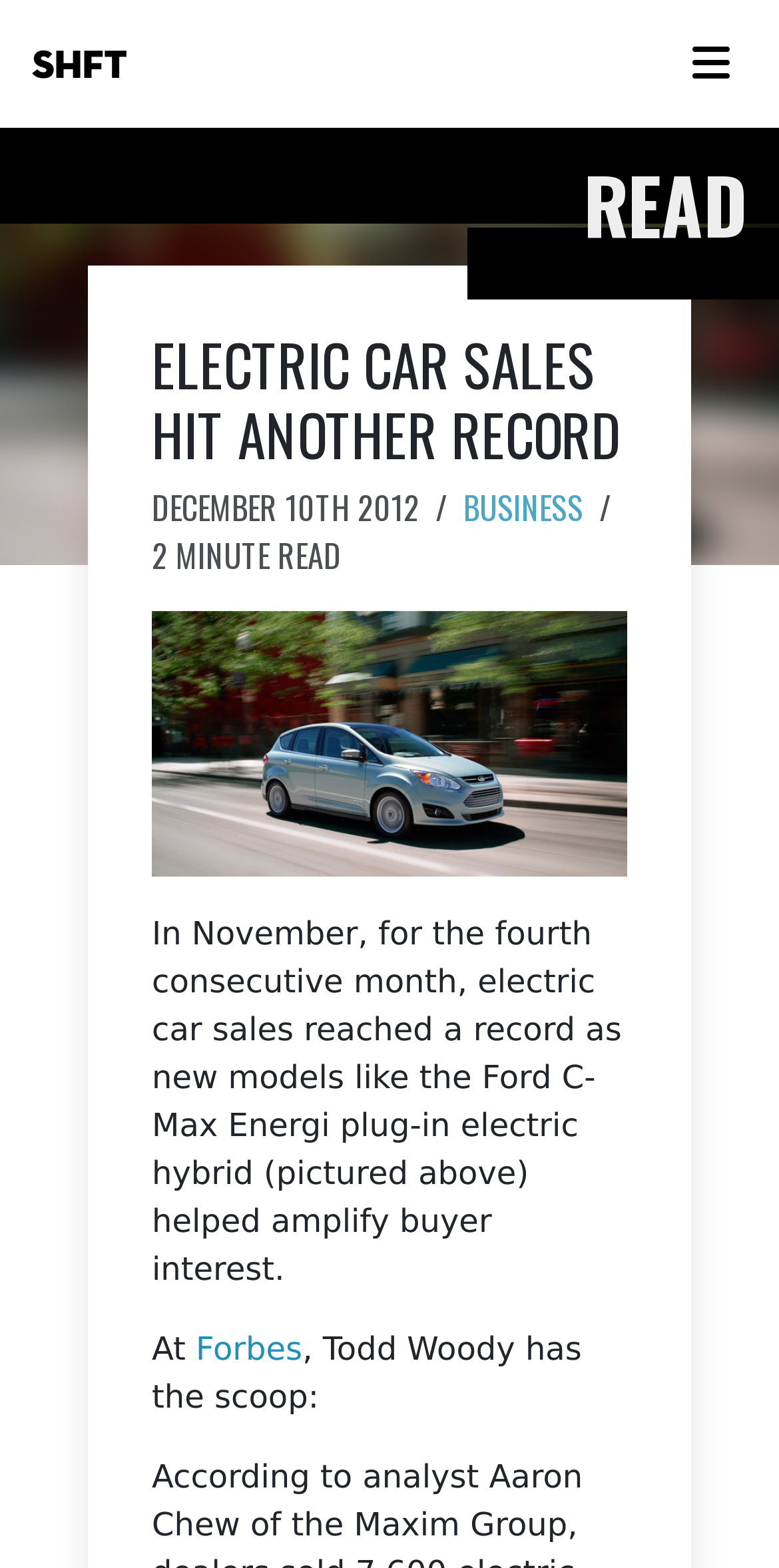Please find the bounding box coordinates of the clickable region needed to complete the following instruction: "click WATCH". The bounding box coordinates must consist of four float numbers between 0 and 1, i.e., [left, top, right, bottom].

[0.222, 0.277, 0.778, 0.351]